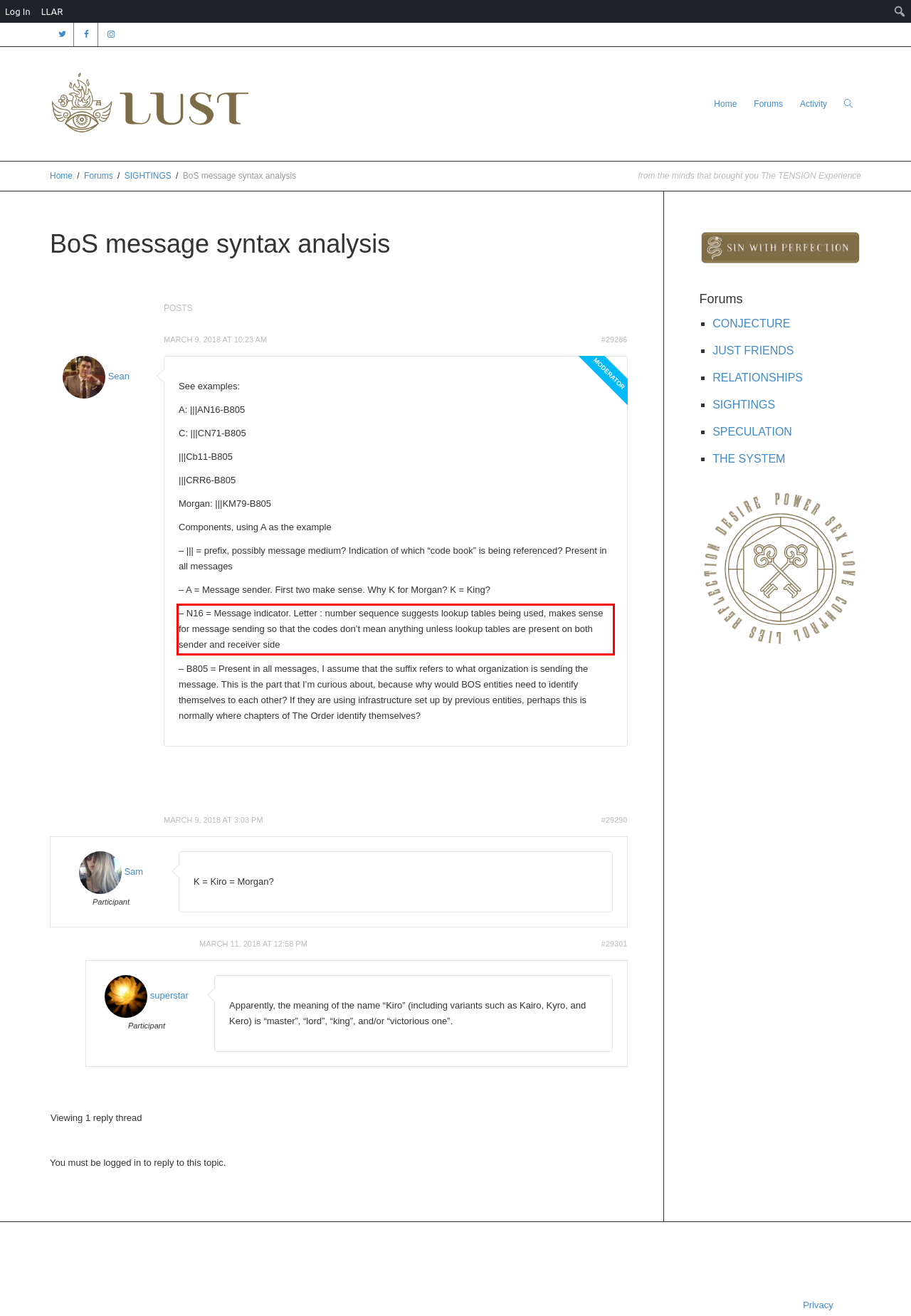From the given screenshot of a webpage, identify the red bounding box and extract the text content within it.

– N16 = Message indicator. Letter : number sequence suggests lookup tables being used, makes sense for message sending so that the codes don’t mean anything unless lookup tables are present on both sender and receiver side